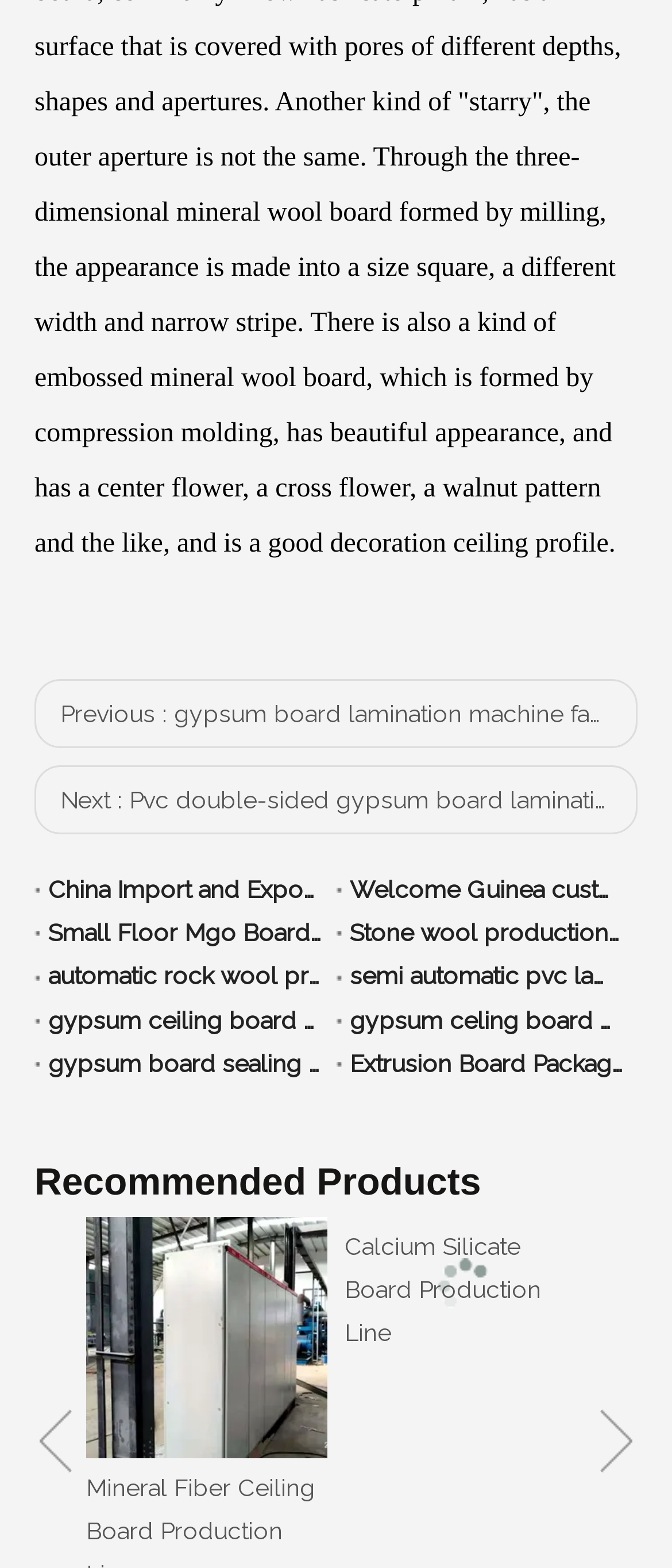Using the description: "Mgo Board Production Line", identify the bounding box of the corresponding UI element in the screenshot.

[0.128, 0.939, 0.39, 0.985]